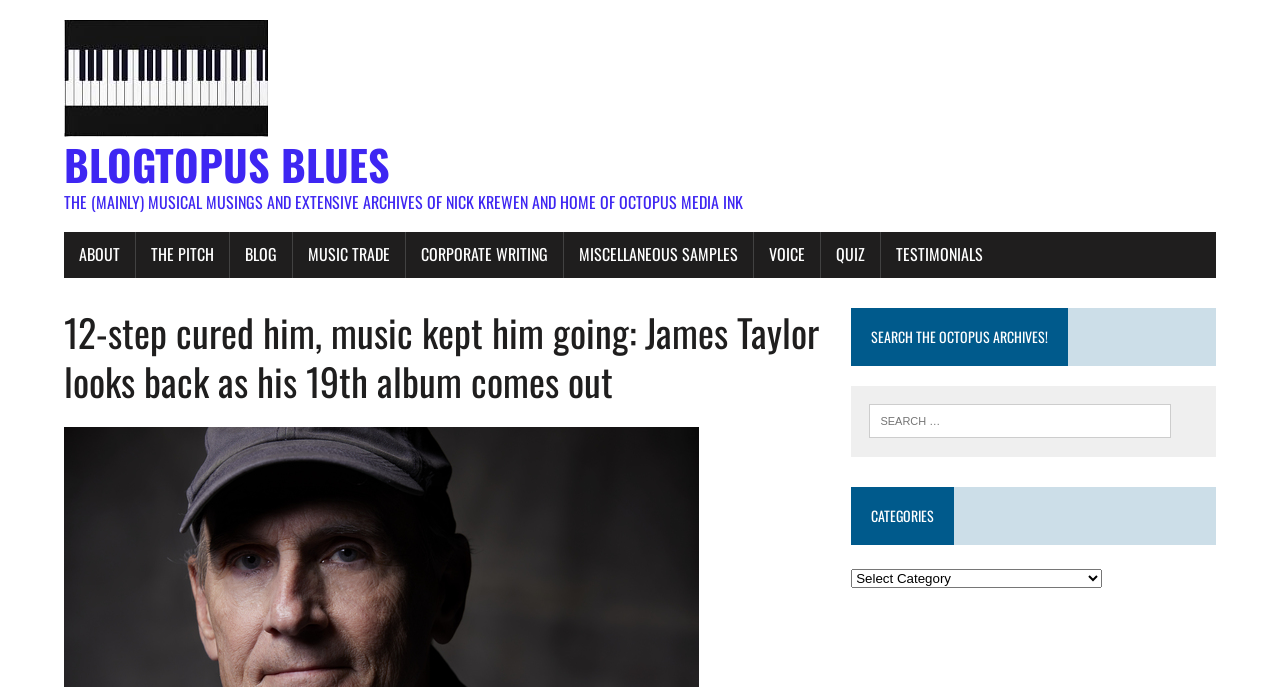What is the name of the blog?
Refer to the image and provide a detailed answer to the question.

I determined the answer by looking at the top-left corner of the webpage, where I found a heading element with the text 'BLOGTOPUS BLUES'. This suggests that the blog's name is 'Blogtopus Blues'.